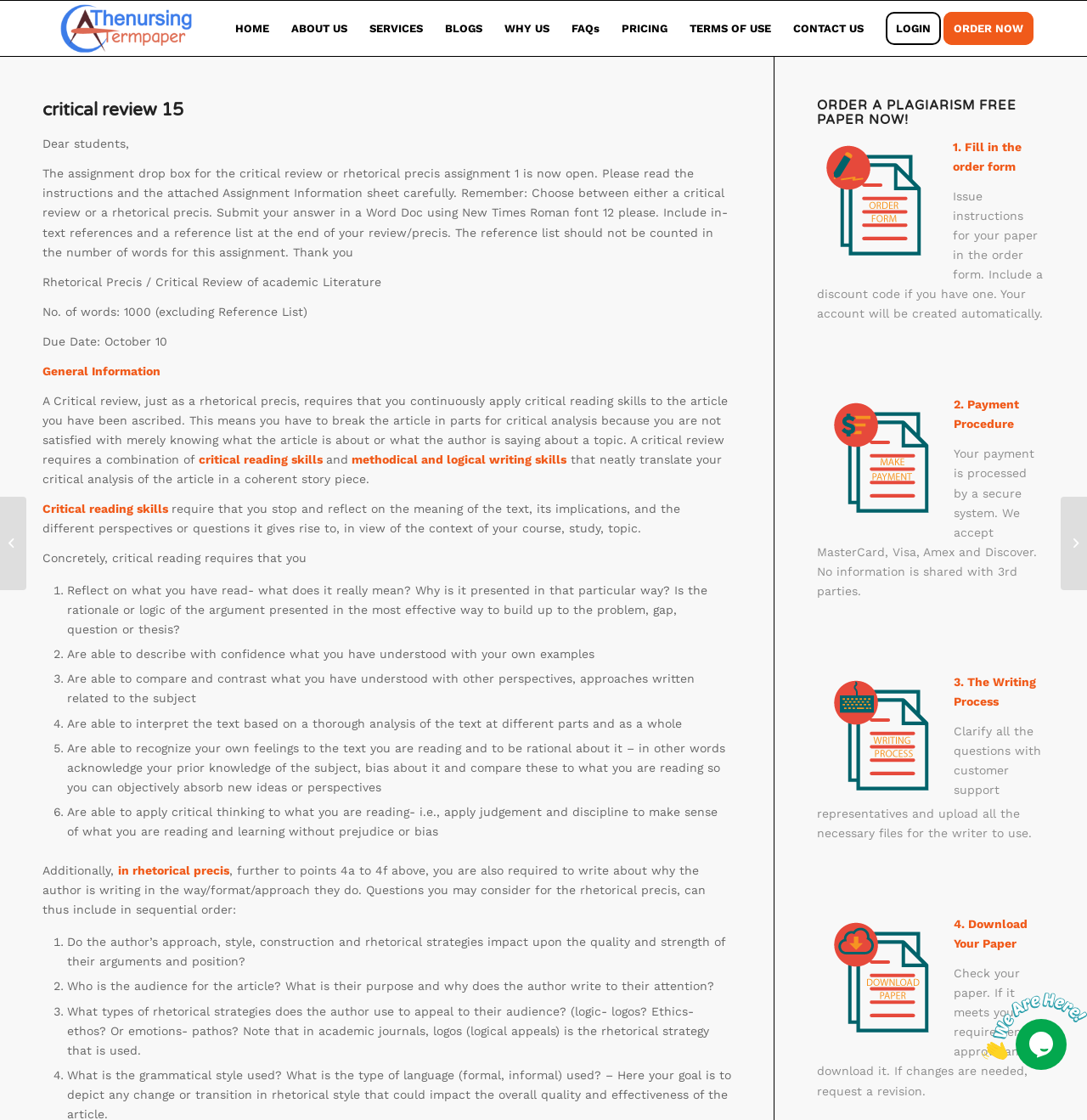Identify the text that serves as the heading for the webpage and generate it.

critical review 15